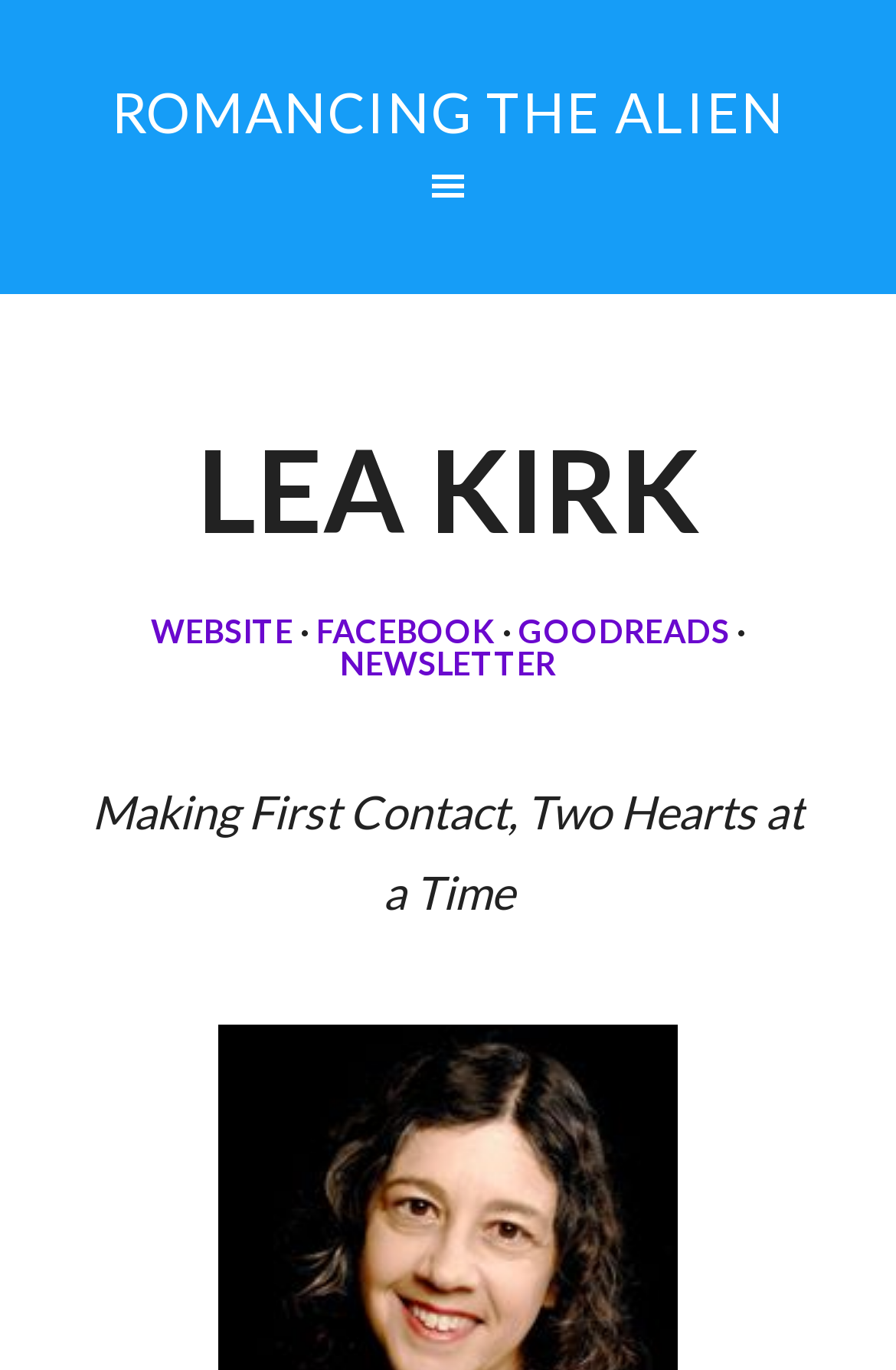What is the author's profession?
From the details in the image, answer the question comprehensively.

Based on the webpage, I can see that the author's name is Lea Kirk and there is a link 'ROMANCING THE ALIEN' which suggests that the author writes romance novels. Therefore, I can infer that the author's profession is a romance author.